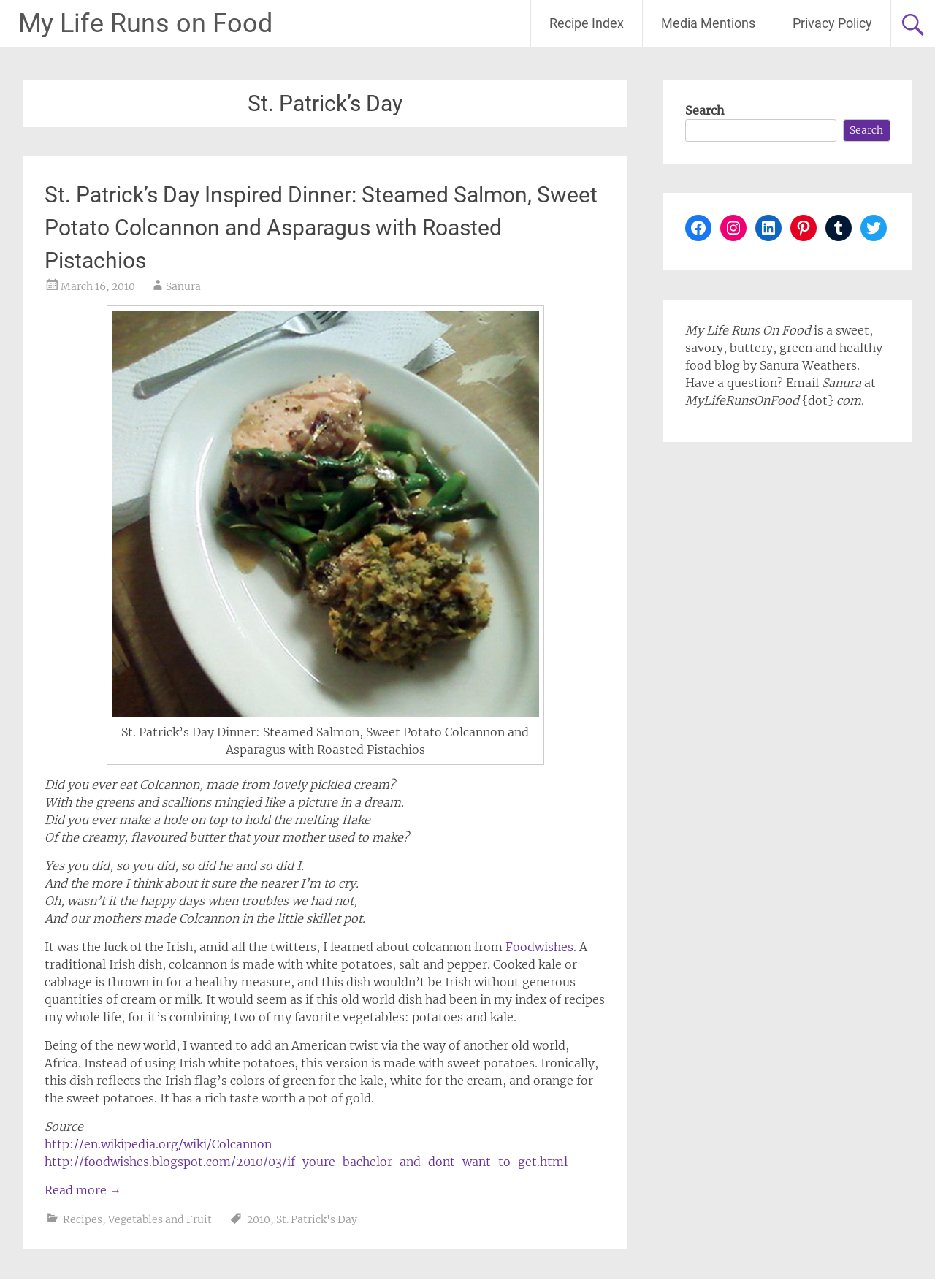What is the type of potatoes used in the colcannon recipe?
Ensure your answer is thorough and detailed.

I found the answer by looking at the article section of the webpage, where it describes the colcannon recipe and mentions that it uses sweet potatoes instead of Irish white potatoes.